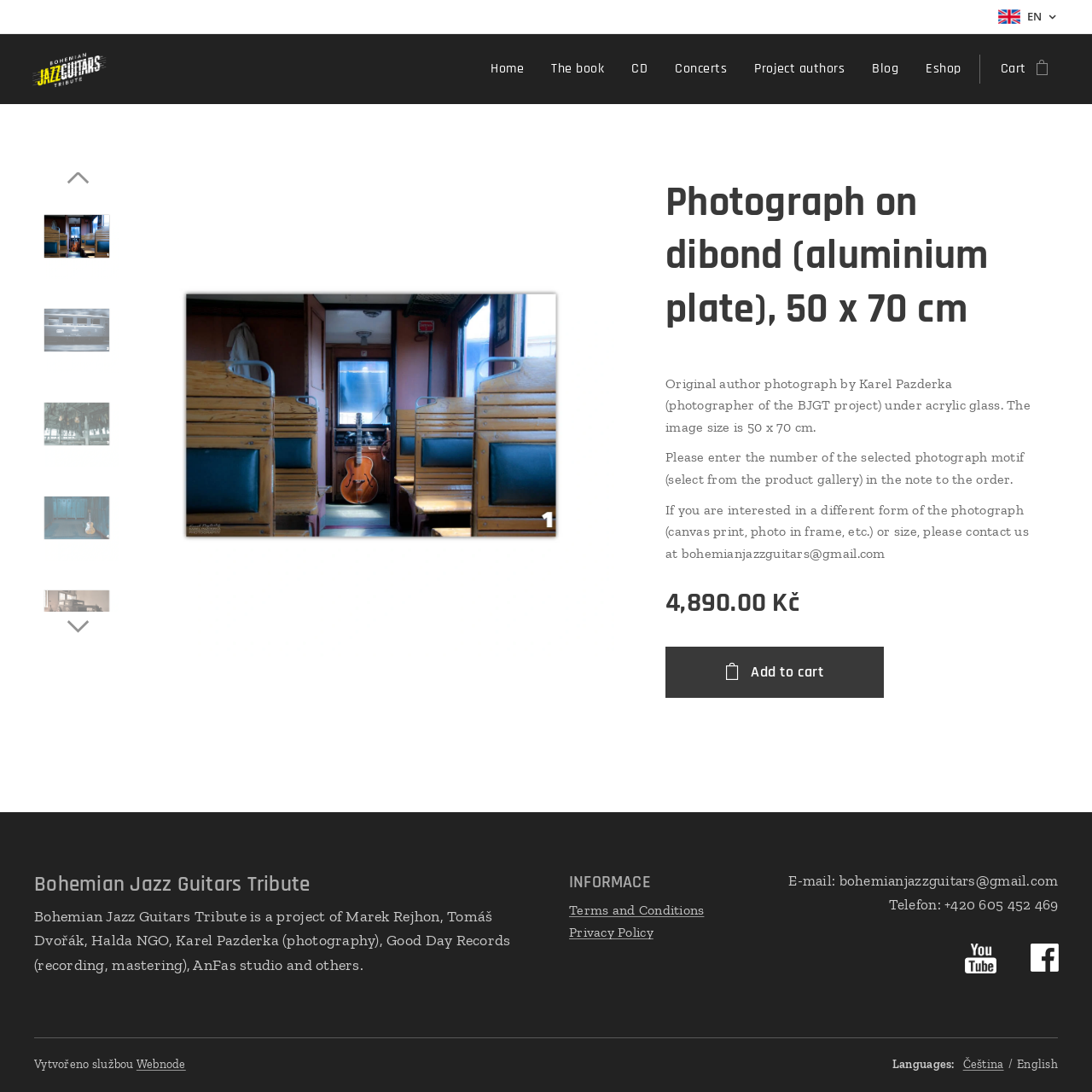Locate the bounding box for the described UI element: "Blog". Ensure the coordinates are four float numbers between 0 and 1, formatted as [left, top, right, bottom].

[0.786, 0.044, 0.835, 0.083]